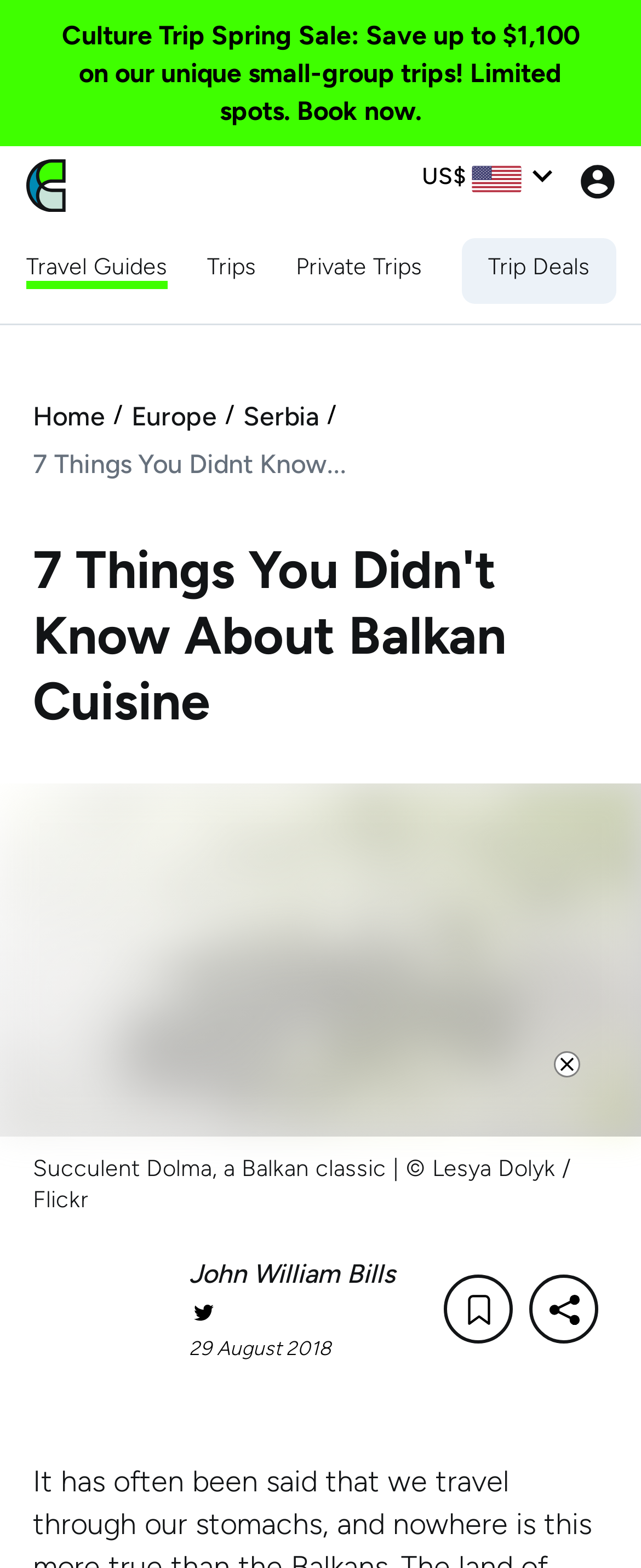Locate the UI element described by Serbia and provide its bounding box coordinates. Use the format (top-left x, top-left y, bottom-right x, bottom-right y) with all values as floating point numbers between 0 and 1.

[0.379, 0.253, 0.497, 0.279]